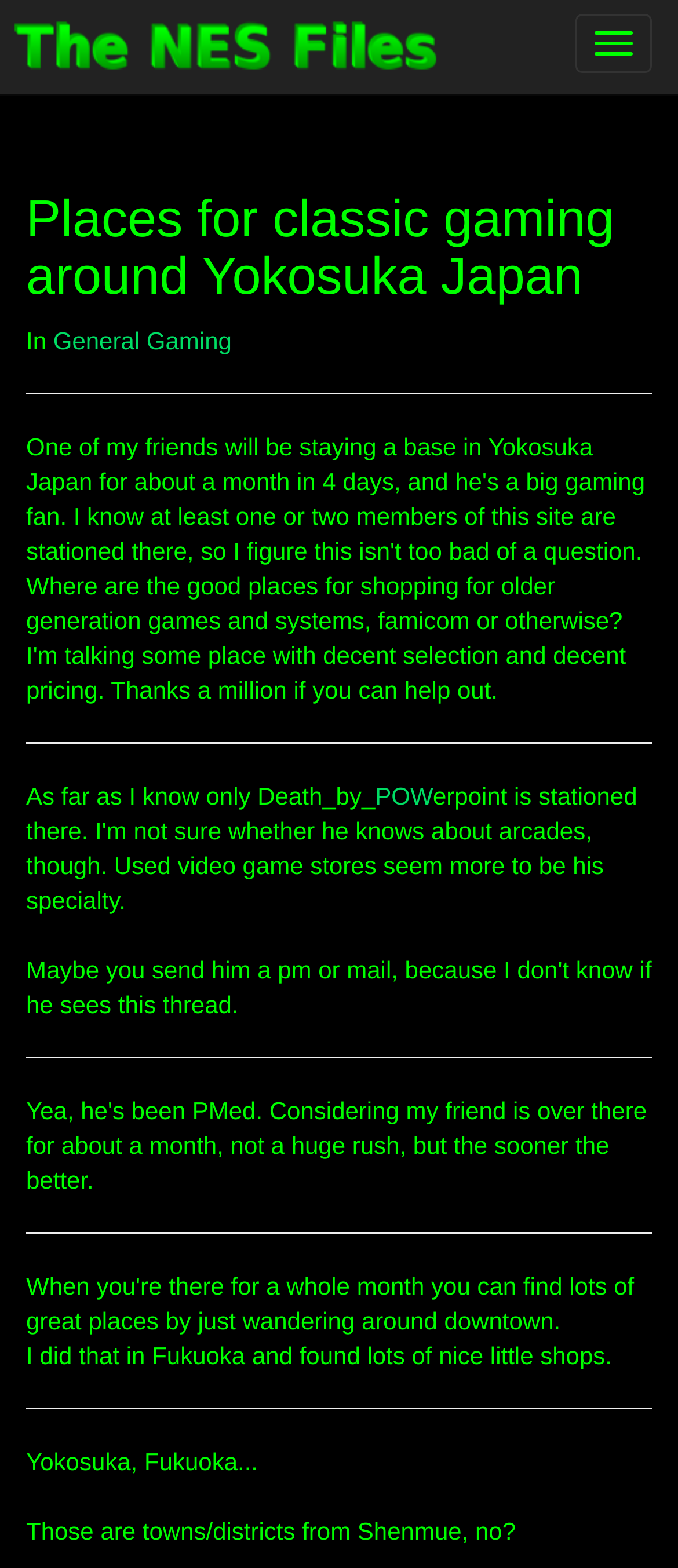What is the image on the webpage?
Identify the answer in the screenshot and reply with a single word or phrase.

Unknown